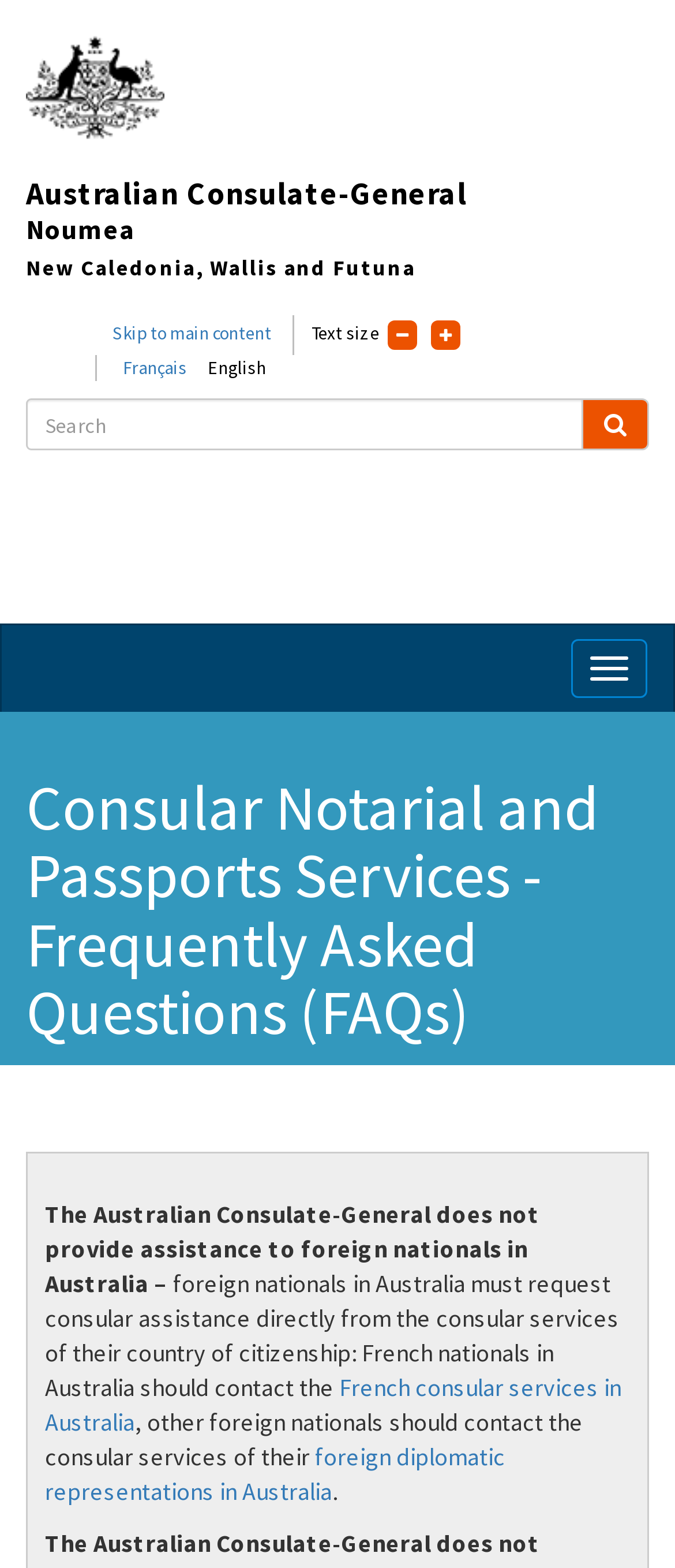Please identify the bounding box coordinates for the region that you need to click to follow this instruction: "Toggle navigation".

[0.846, 0.408, 0.959, 0.445]